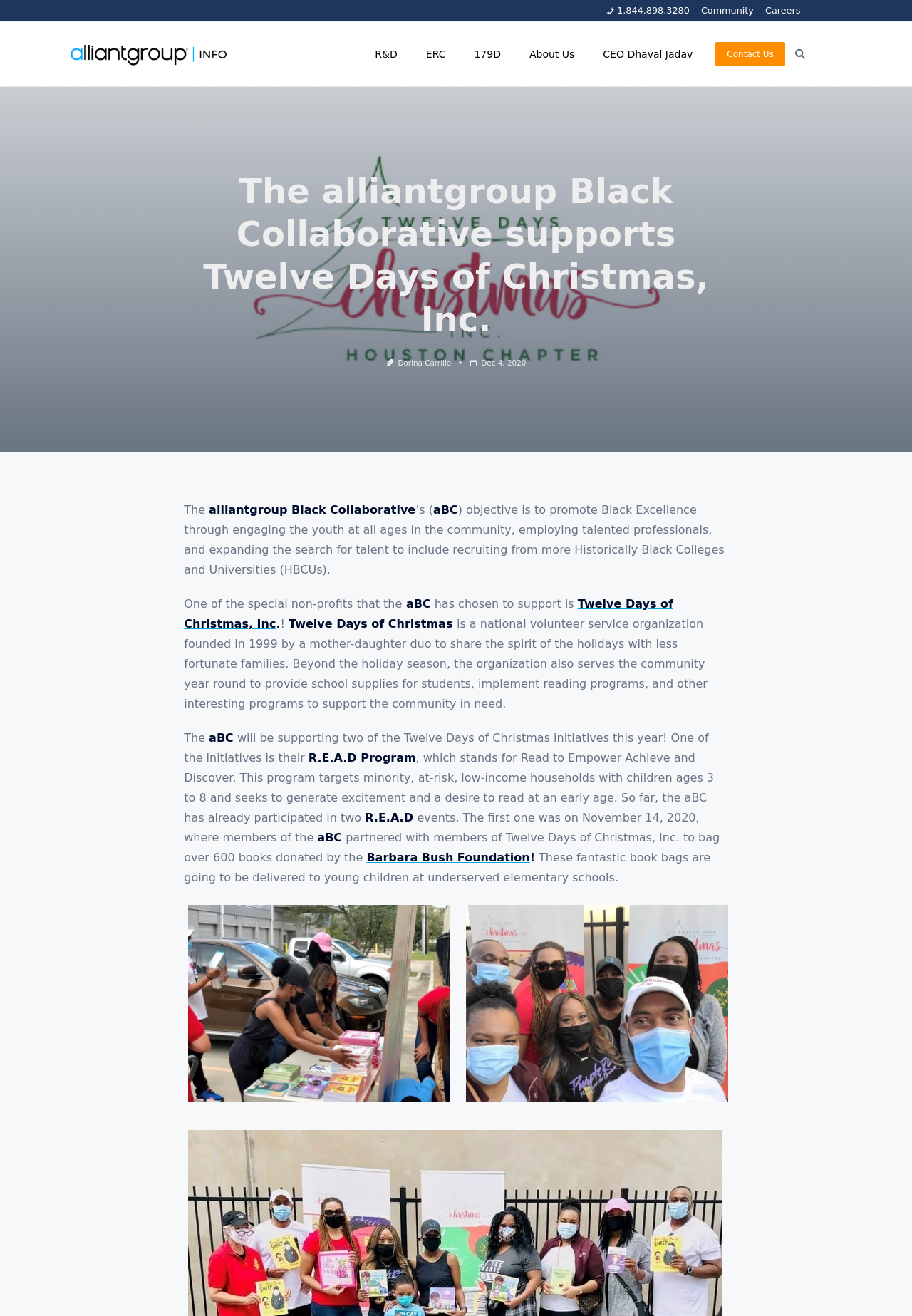Please find the bounding box coordinates for the clickable element needed to perform this instruction: "Contact Us".

[0.785, 0.032, 0.861, 0.05]